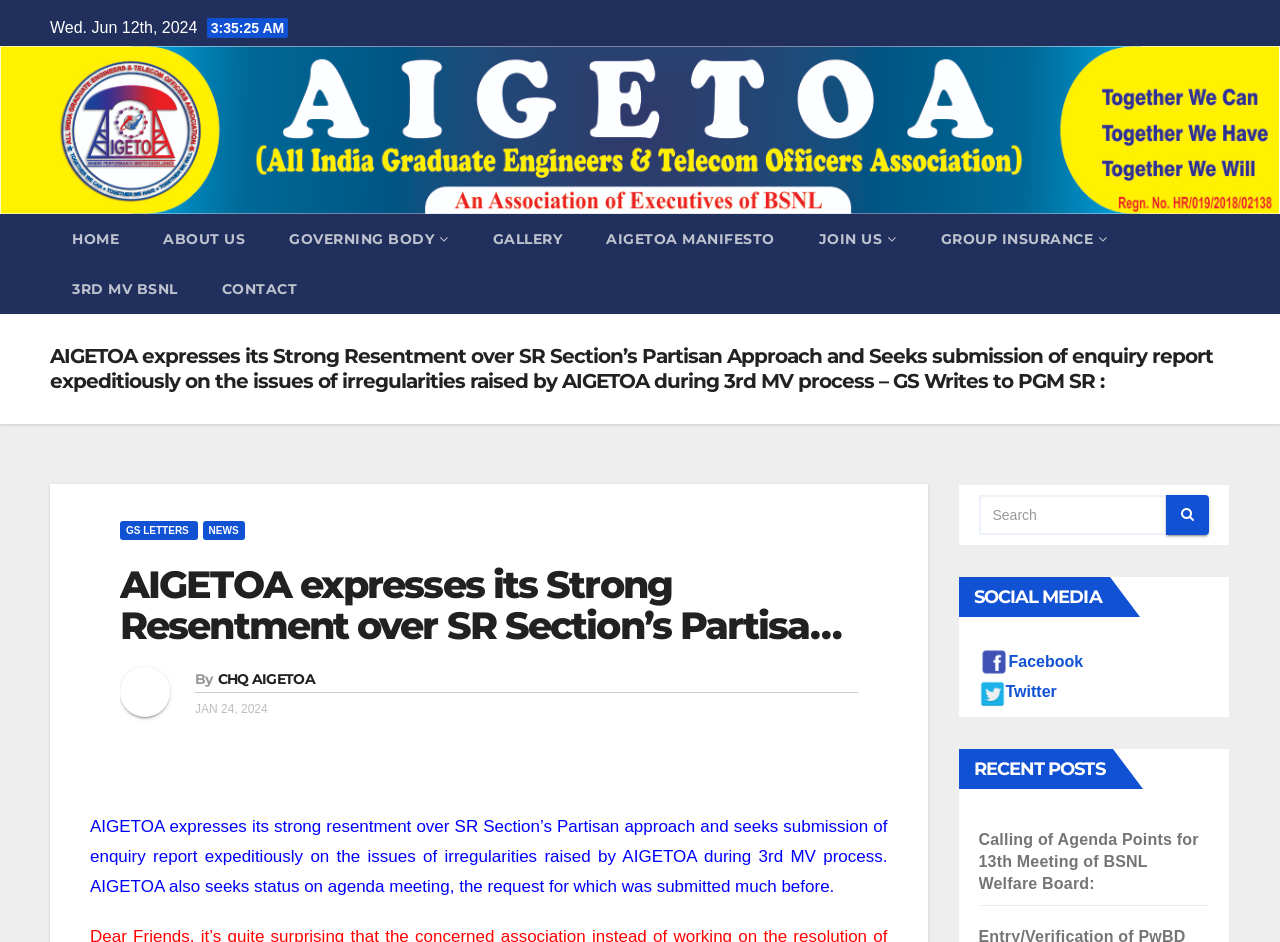Use a single word or phrase to respond to the question:
What is the topic of the recent post?

BSNL Welfare Board